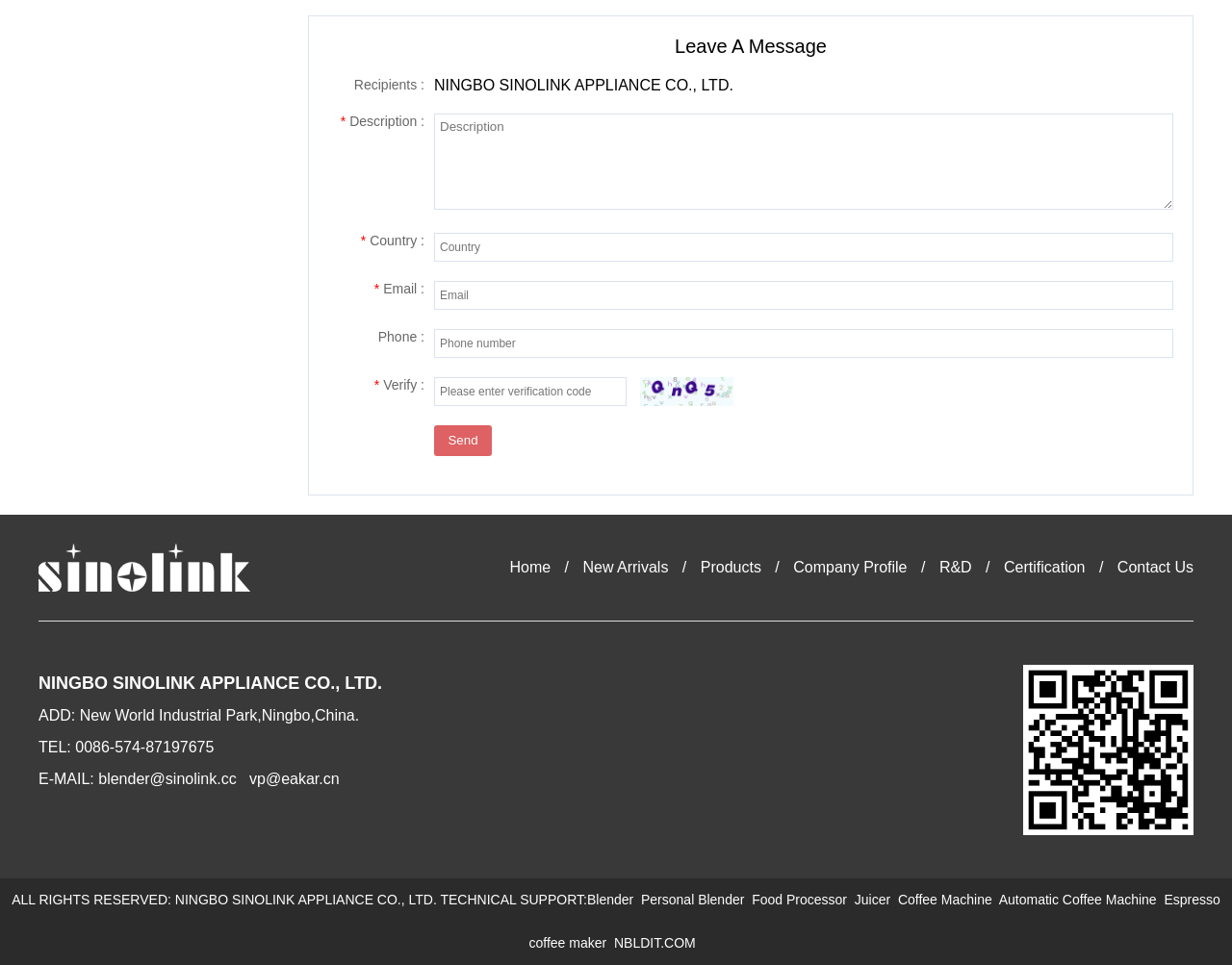How can I contact the company?
Refer to the screenshot and deliver a thorough answer to the question presented.

The webpage provides contact information including email addresses and a phone number, which can be used to contact the company. The email addresses are blender@sinolink.cc and vp@eakar.cn, and the phone number is 0086-574-87197675.